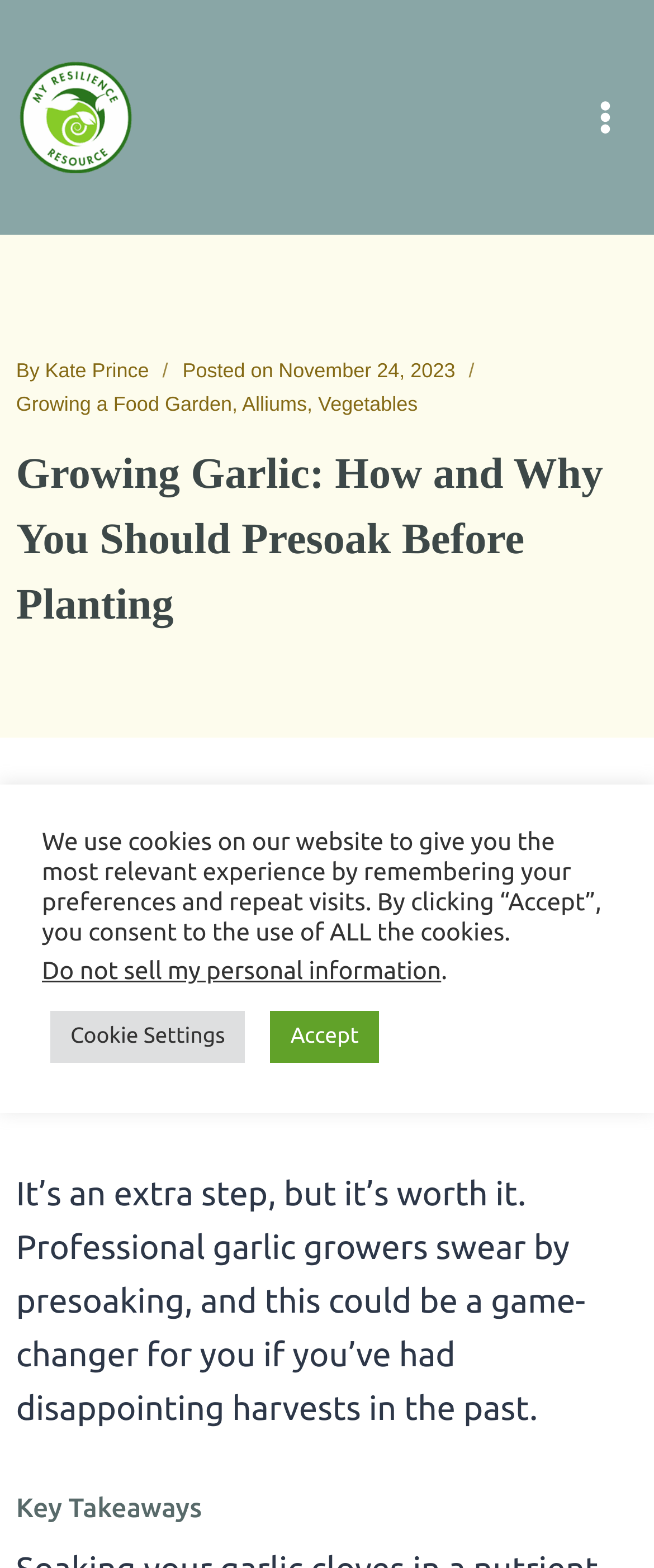Give a detailed account of the webpage.

This webpage is about growing garlic, specifically the benefits of presoaking garlic cloves before planting. At the top left corner, there is a link to "My Resilience Resource" accompanied by an image. On the top right corner, there is a button to open a menu, which is currently not expanded. 

Below the top section, there is a byline with the author's name, Kate Prince, and the date of posting, November 24, 2023. There are also links to related categories, "Growing a Food Garden", "Alliums", and "Vegetables". 

The main content of the webpage is a heading that reads "Growing Garlic: How and Why You Should Presoak Before Planting". This heading is followed by two paragraphs of text that explain the benefits of presoaking garlic cloves, including increased growth and yields. The text also mentions that professional garlic growers swear by this technique, which could be a game-changer for those who have had disappointing harvests in the past.

Further down the page, there is a subheading titled "Key Takeaways". At the bottom of the page, there is a notice about the use of cookies on the website, with options to accept or customize cookie settings.